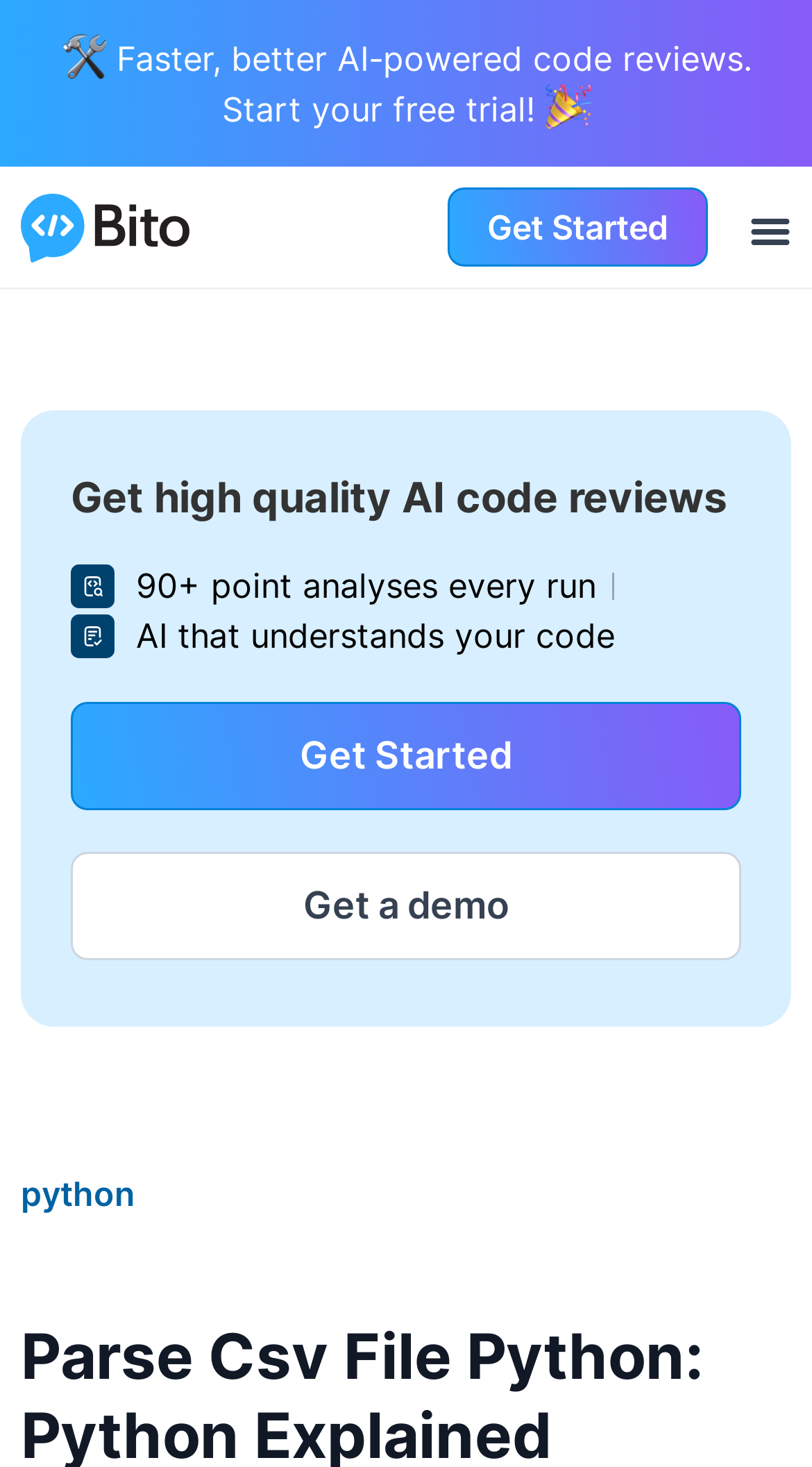What is the relationship between the AI and the code?
Refer to the image and provide a concise answer in one word or phrase.

AI that understands your code